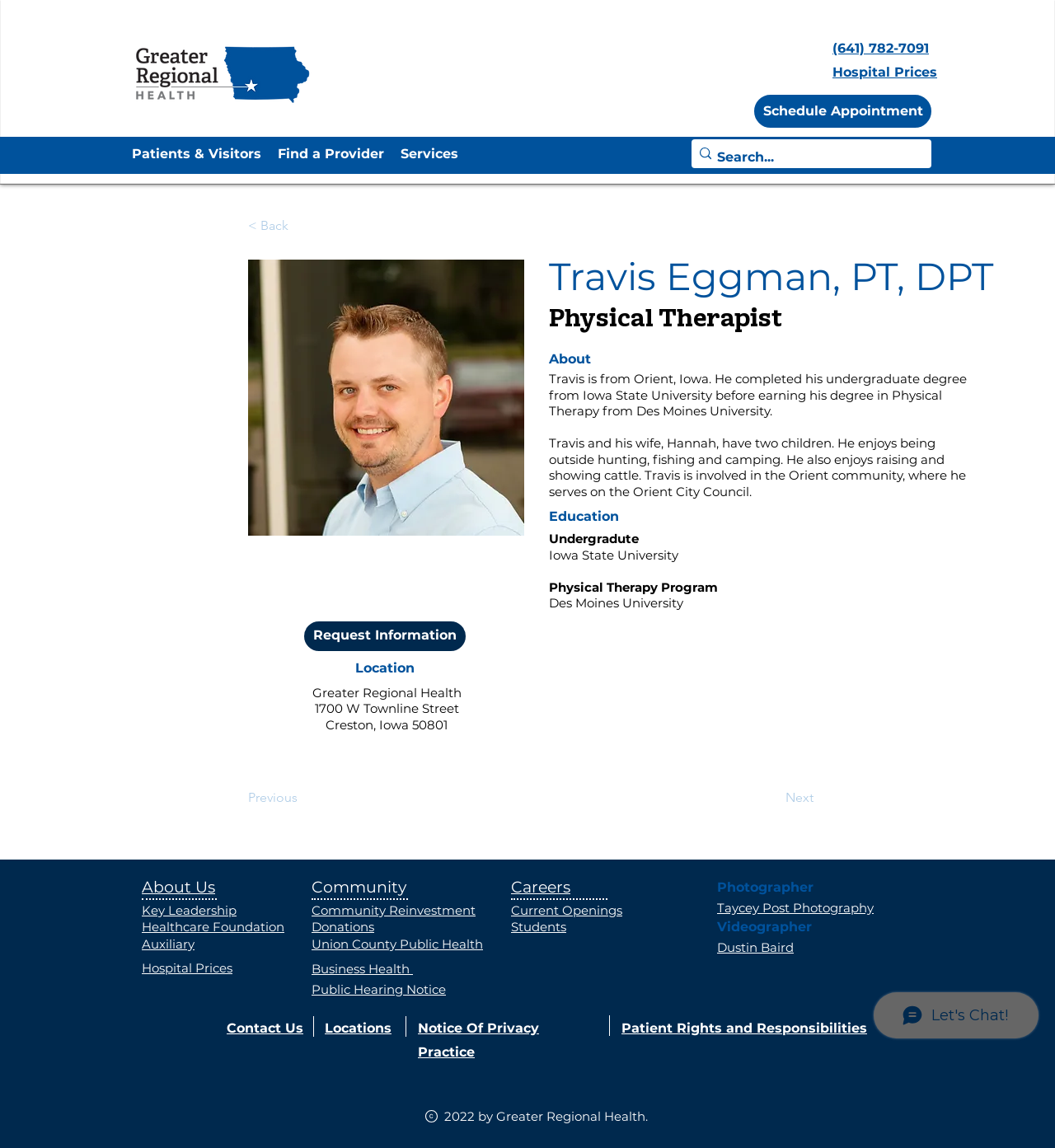Please find and report the primary heading text from the webpage.

Travis Eggman, PT, DPT